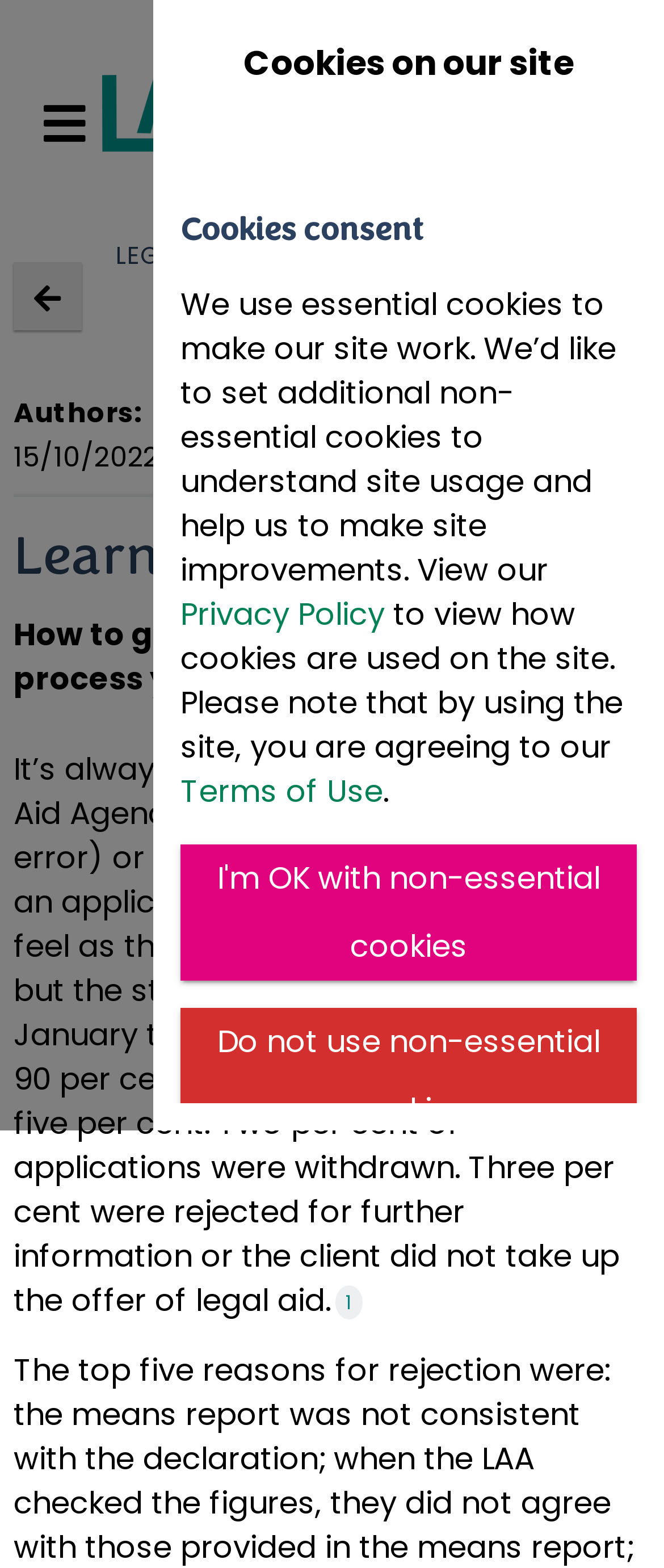Provide an in-depth caption for the contents of the webpage.

The webpage is about an article titled "Learning from mistakes" on the Legal Action Group website. At the top right corner, there is an action menu button with a dropdown menu. Below the menu, there is a notification about cookies on the site, with a heading "Cookies consent" and a paragraph explaining the use of essential and non-essential cookies. There are two buttons to choose from: "I'm OK with non-essential cookies" and "Do not use non-essential cookies".

On the top left corner, there is a page navigation toggle button and a link to the website's description, accompanied by an image of the Legal Action Group logo. Below this, there is a search button and a "Donate" link.

The main content of the webpage is an article written by Vicky Ling, with the title "How to get the Legal Aid Agency to process your work more quickly." The article starts with a brief introduction, followed by a paragraph discussing the statistics of the Legal Aid Agency's application processing. There is a link to page 1 at the bottom of the article.

There are several other elements on the page, including a button to go back to the previous menu, a "Site search" button, and a "Created" date of 15/10/2022. The webpage also displays the title "LEGAL ACTION NOVEMBER 2022" in a prominent position.